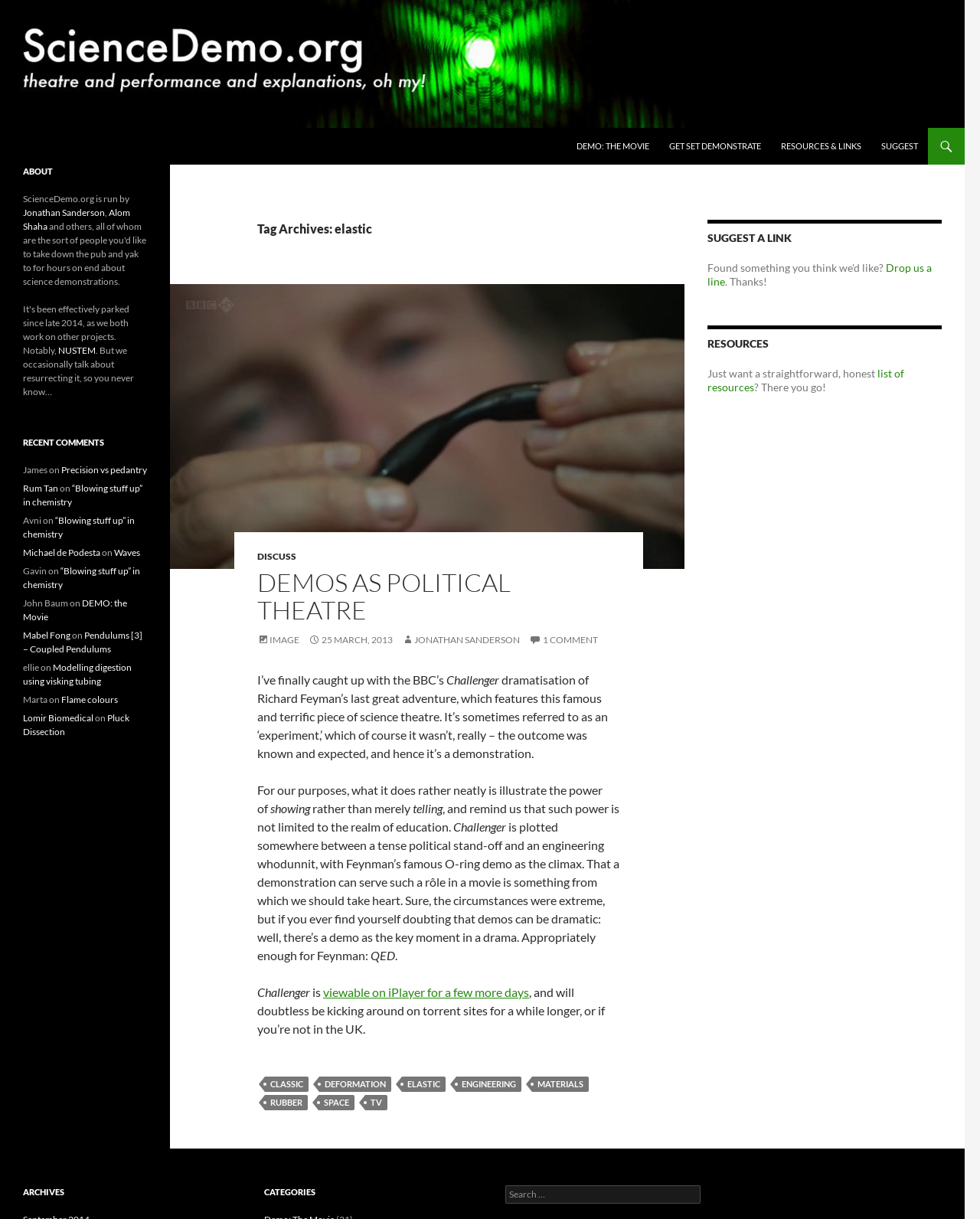Bounding box coordinates should be in the format (top-left x, top-left y, bottom-right x, bottom-right y) and all values should be floating point numbers between 0 and 1. Determine the bounding box coordinate for the UI element described as: Health & Well-being

None